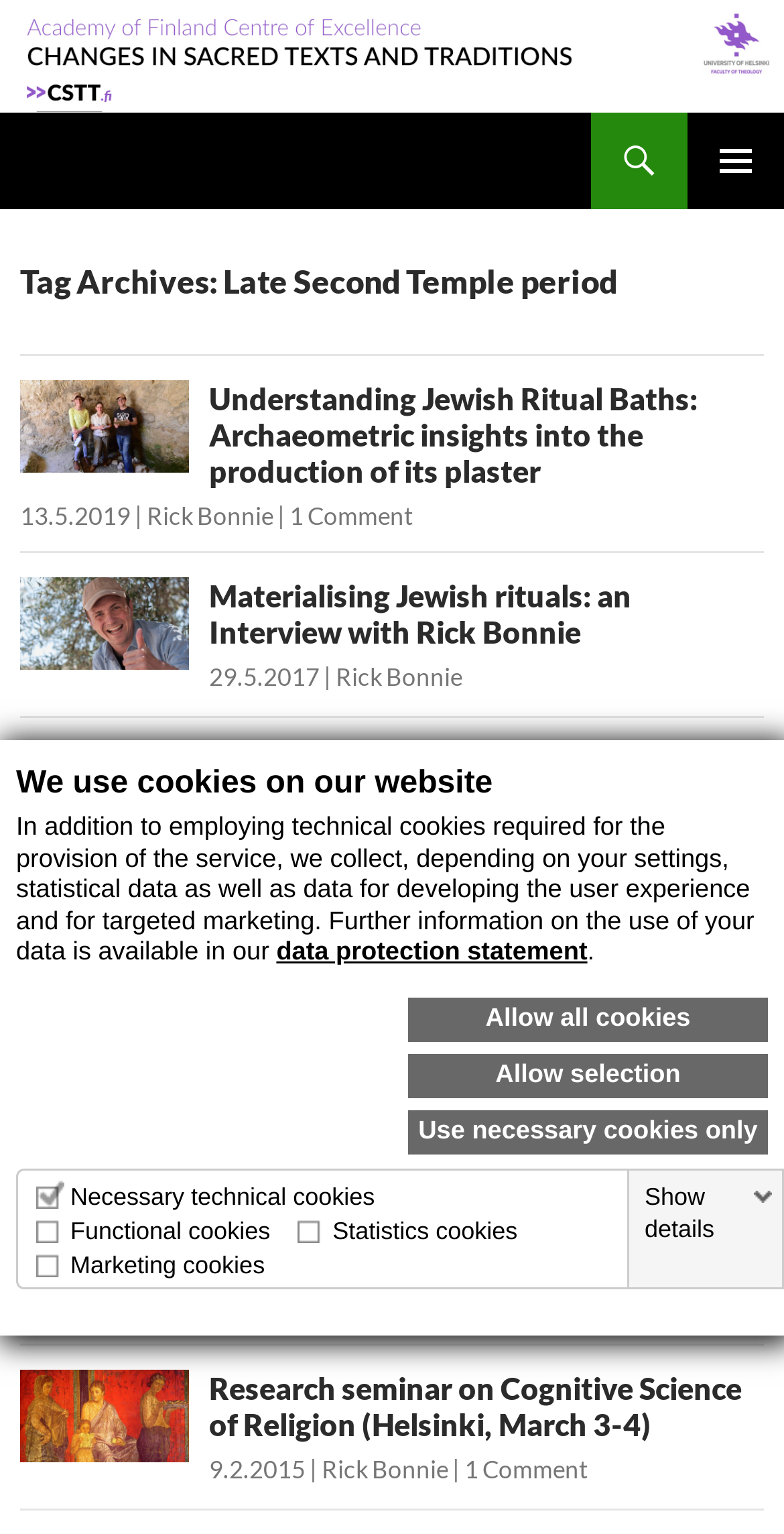Please provide a comprehensive response to the question based on the details in the image: Who is the author of the article 'Materialising Jewish rituals: an Interview with Rick Bonnie'?

I searched for the article 'Materialising Jewish rituals: an Interview with Rick Bonnie' on the webpage and found the author's name 'Rick Bonnie' associated with it.